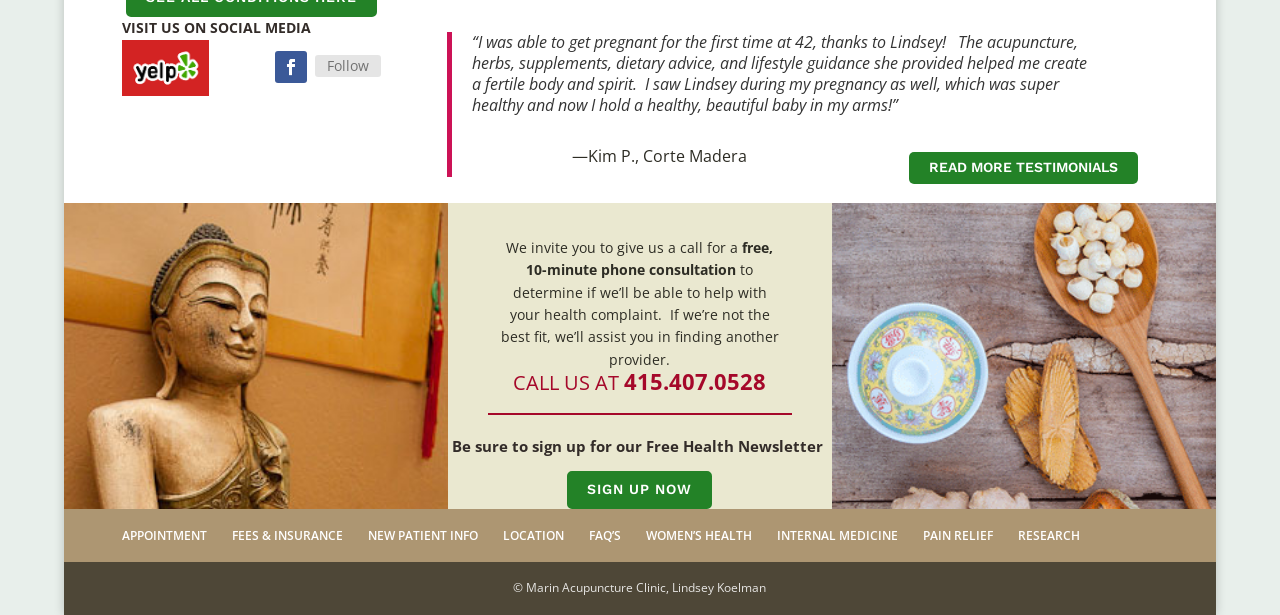Please look at the image and answer the question with a detailed explanation: What is the name of the clinic?

The name of the clinic can be found in the static text element '© Marin Acupuncture Clinic, Lindsey Koelman' which is located at the bottom of the page.